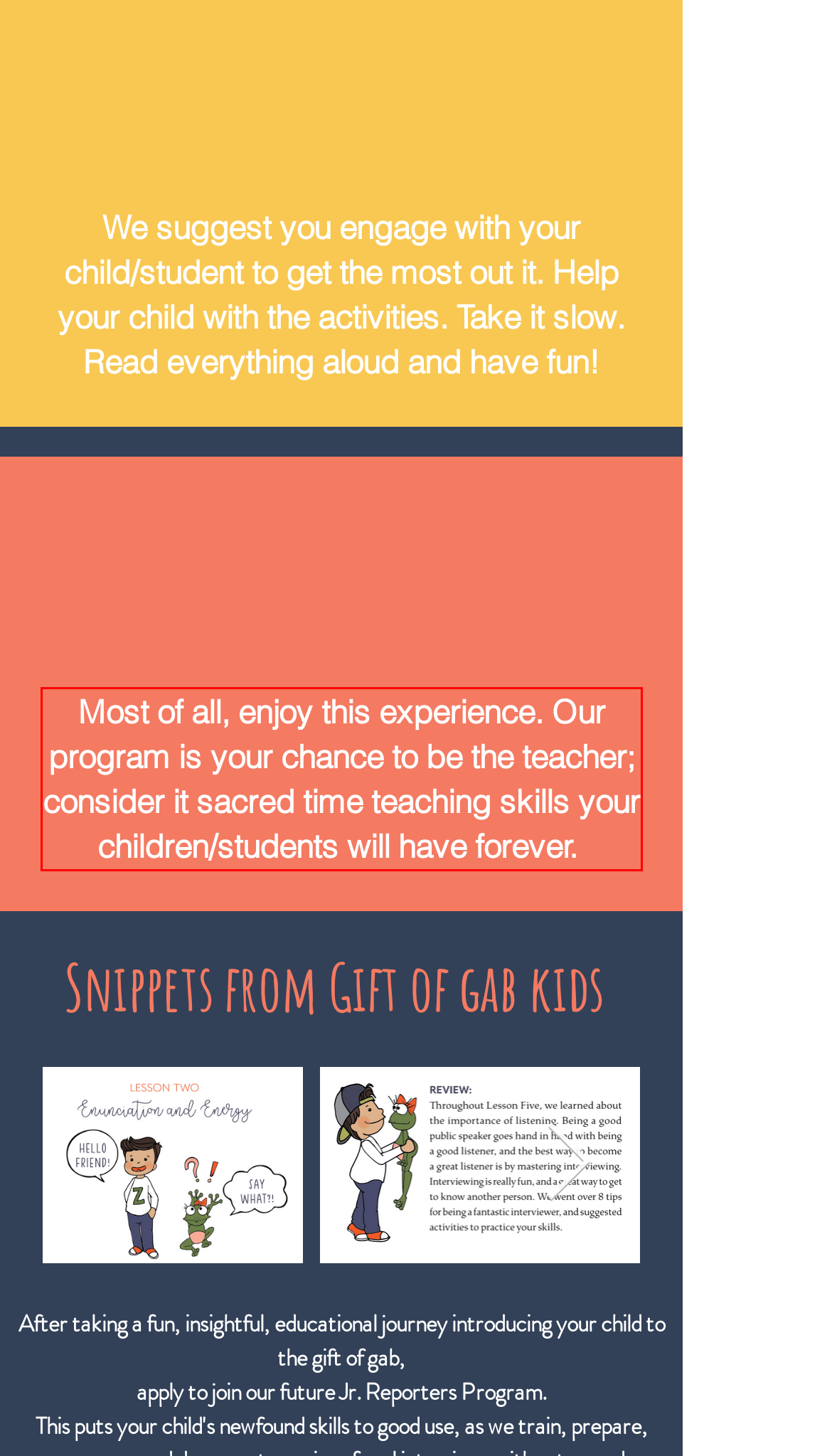You have a screenshot of a webpage where a UI element is enclosed in a red rectangle. Perform OCR to capture the text inside this red rectangle.

Most of all, enjoy this experience. Our program is your chance to be the teacher; consider it sacred time teaching skills your children/students will have forever.